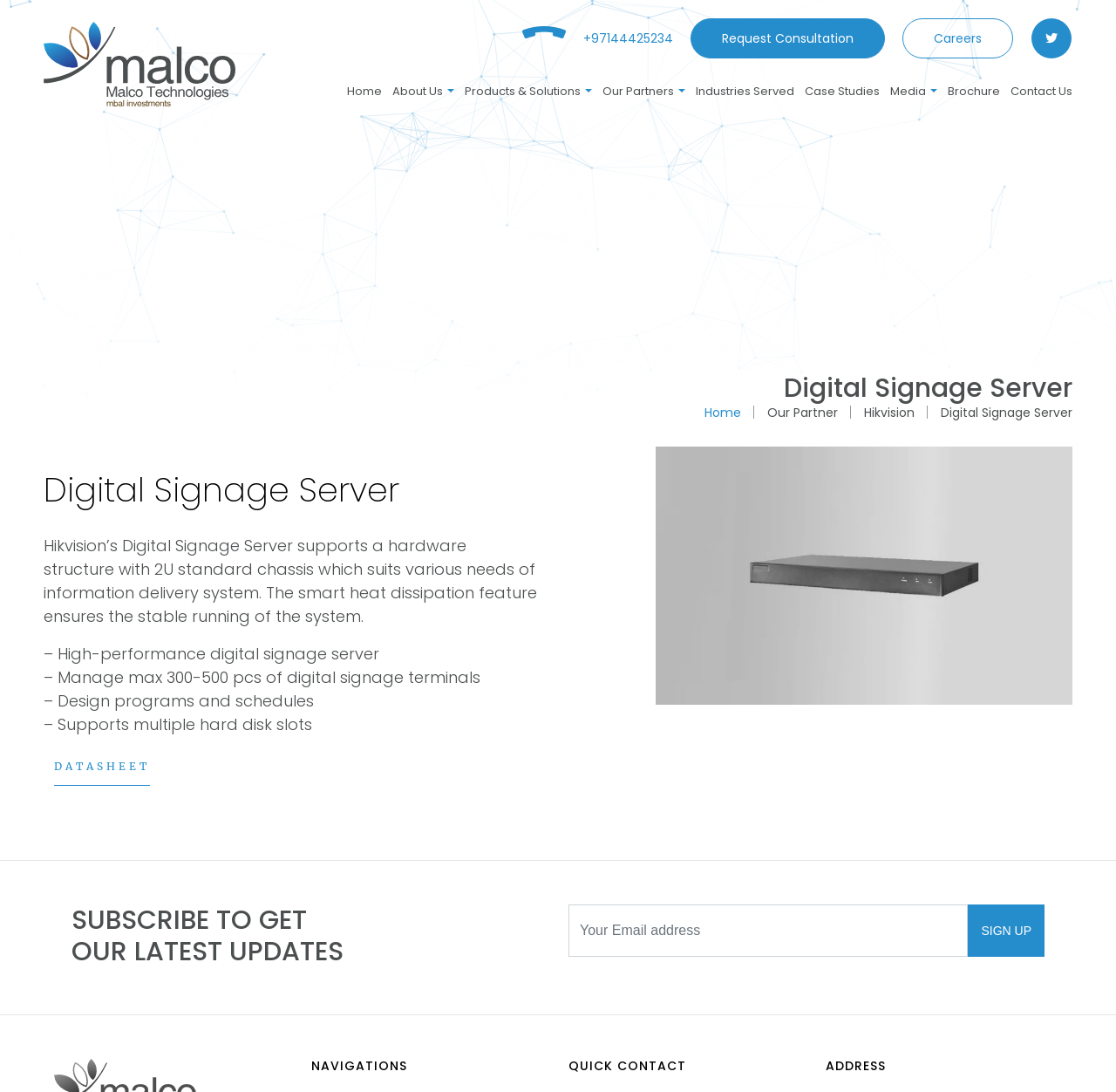Provide an in-depth description of the elements and layout of the webpage.

The webpage is about a digital signage server, with a prominent heading "Digital Signage Server" at the top. Below this heading, there is a navigation menu with links to various pages, including "Home", "About Us", "Products & Solutions", and others. 

To the right of the navigation menu, there is a section with a heading "Digital Signage Server" and a brief description of the product, highlighting its features such as high-performance, ability to manage multiple digital signage terminals, and support for multiple hard disk slots. 

Below this section, there is a button to download a datasheet. Further down, there is a subscription form with a heading "SUBSCRIBE TO GET OUR LATEST UPDATES" where users can enter their email address and sign up to receive updates. 

At the bottom of the page, there are three columns with headings "NAVIGATIONS", "QUICK CONTACT", and "ADDRESS". The "NAVIGATIONS" column has links to various pages, while the "QUICK CONTACT" column has a phone number and a link to request a consultation. The "ADDRESS" column displays the company's address.